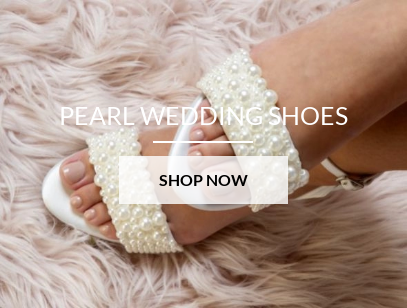Use the information in the screenshot to answer the question comprehensively: What is the occasion for which the shoes are intended?

The shoes are designed for brides seeking chic and unique accessories for their special day, which implies that the occasion is a wedding.